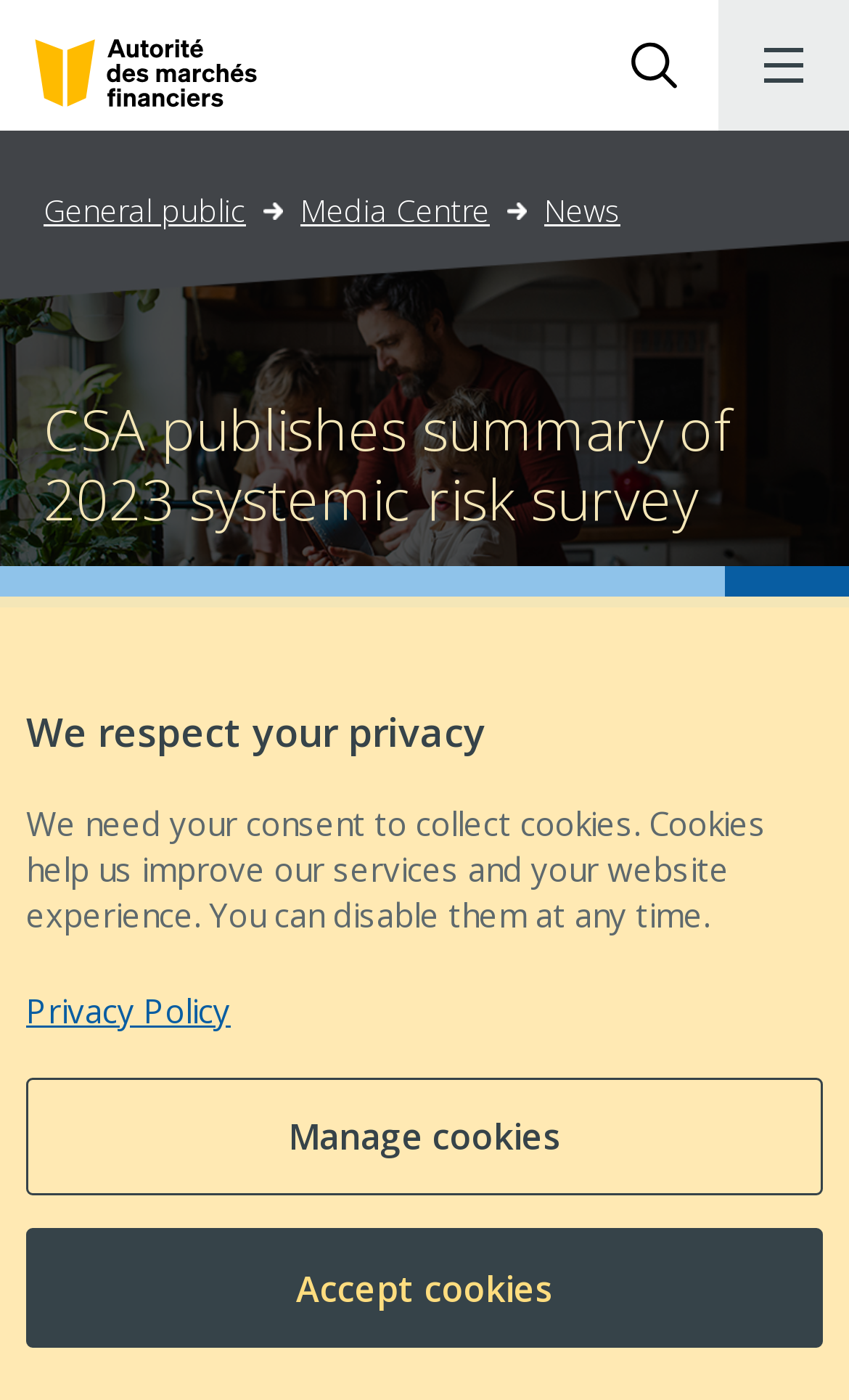Determine the bounding box coordinates of the element that should be clicked to execute the following command: "Search on the website".

[0.692, 0.0, 0.846, 0.093]